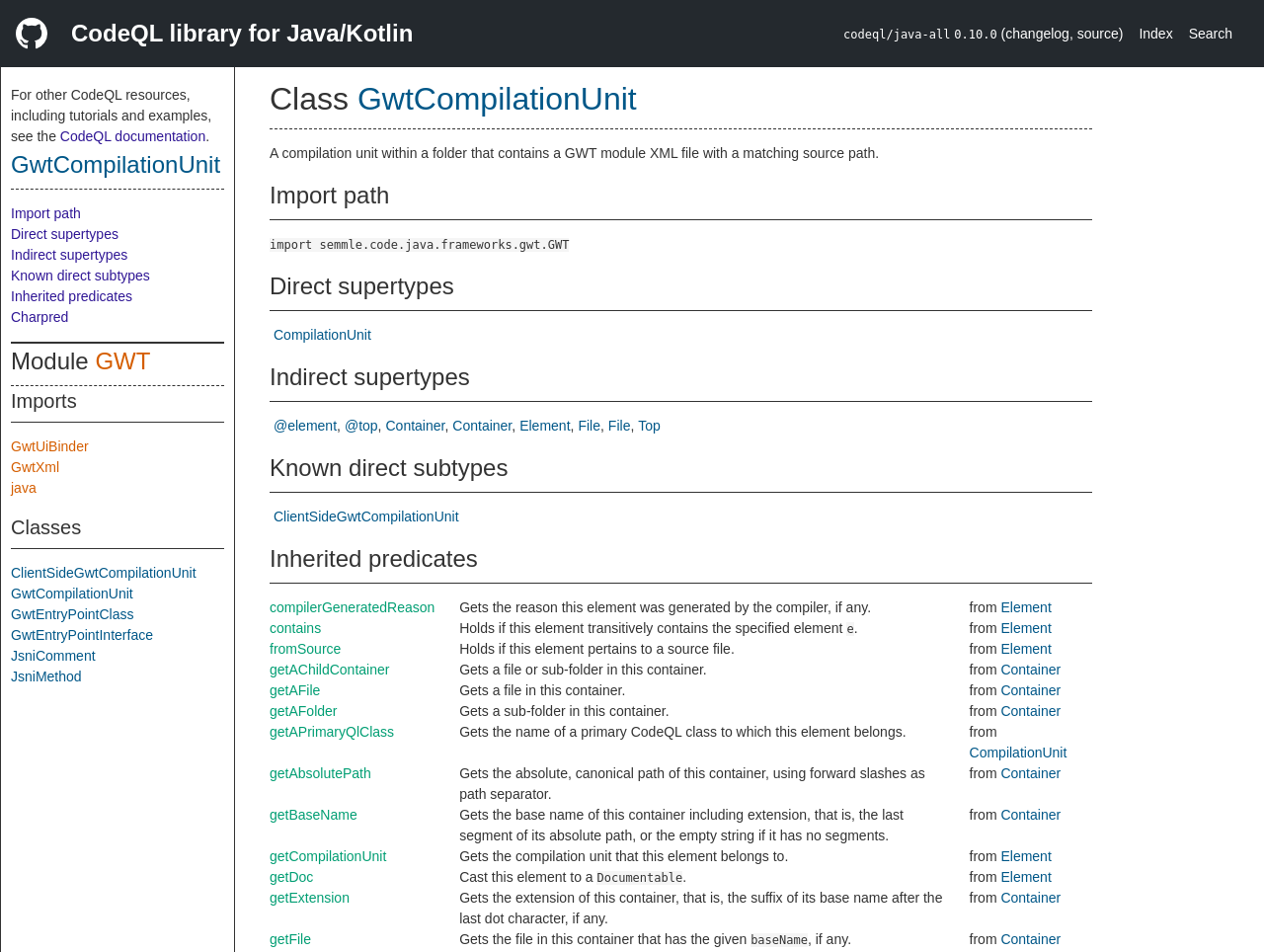Show me the bounding box coordinates of the clickable region to achieve the task as per the instruction: "Click on the 'Search' link".

[0.94, 0.024, 0.975, 0.046]